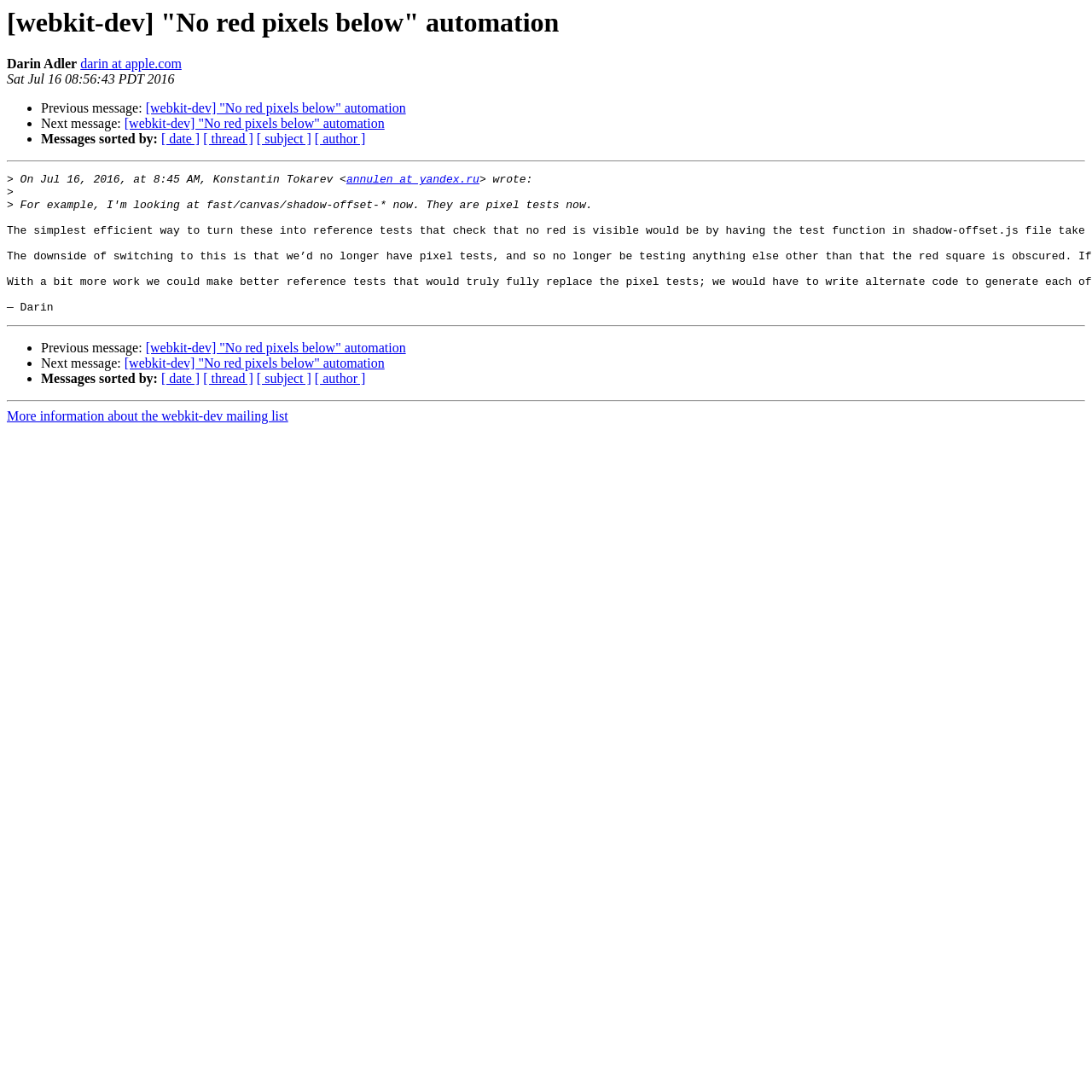What is the date of the message?
Provide a short answer using one word or a brief phrase based on the image.

Sat Jul 16 08:56:43 PDT 2016